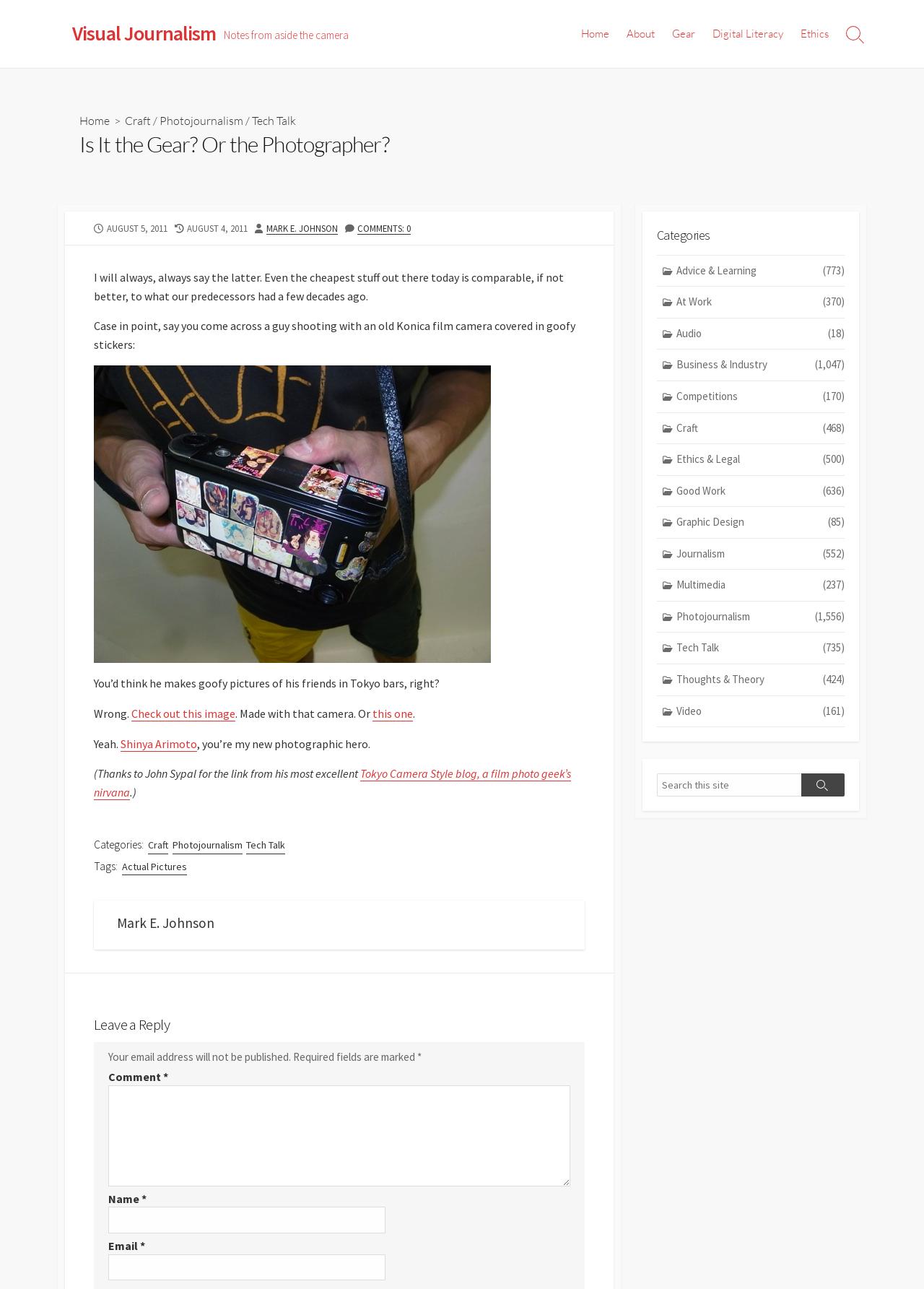Give a concise answer using one word or a phrase to the following question:
What is the author of the article?

Mark E. Johnson